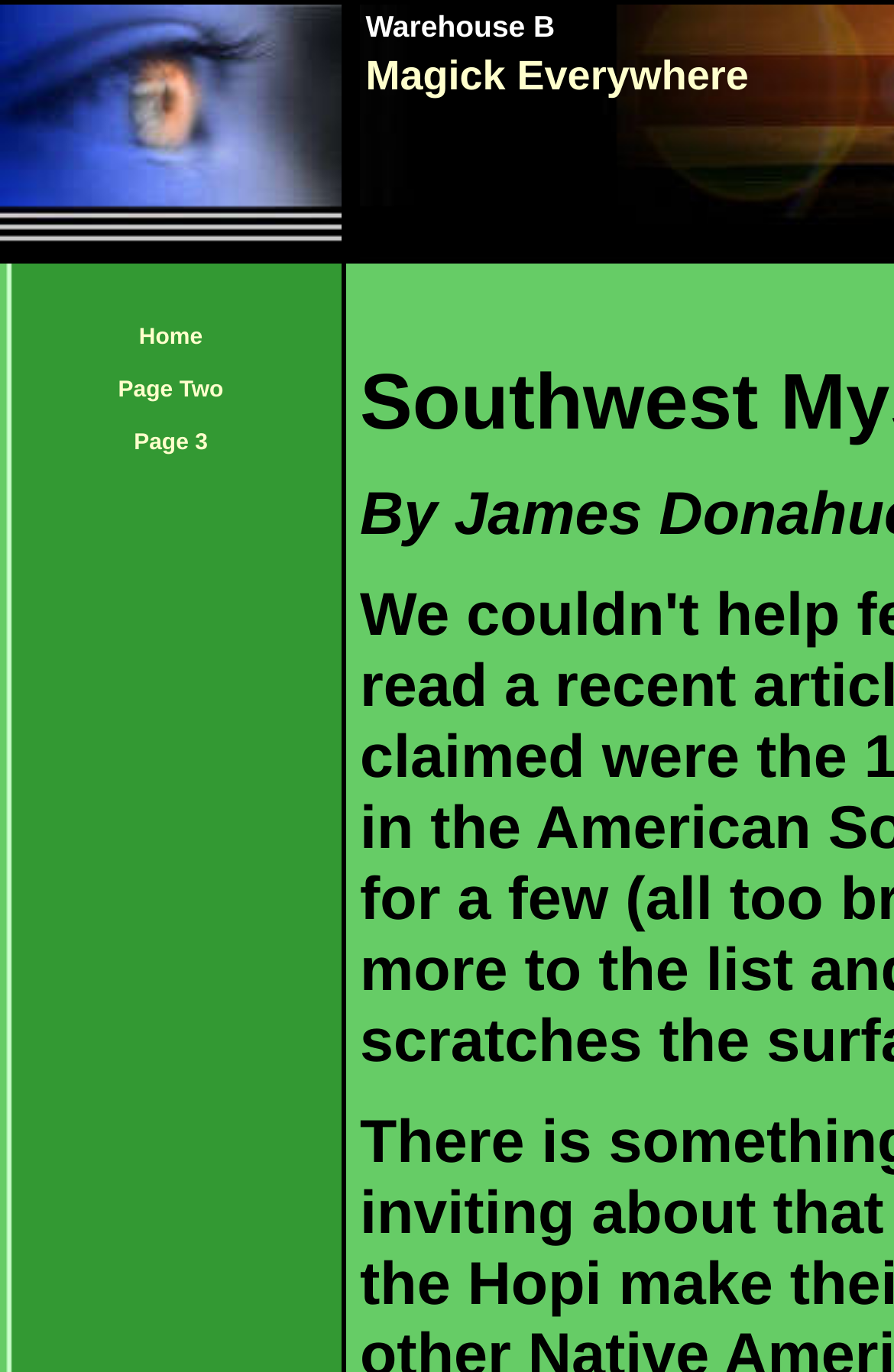What is the text of the first table cell?
Based on the screenshot, provide your answer in one word or phrase.

Home Page Two Page 3